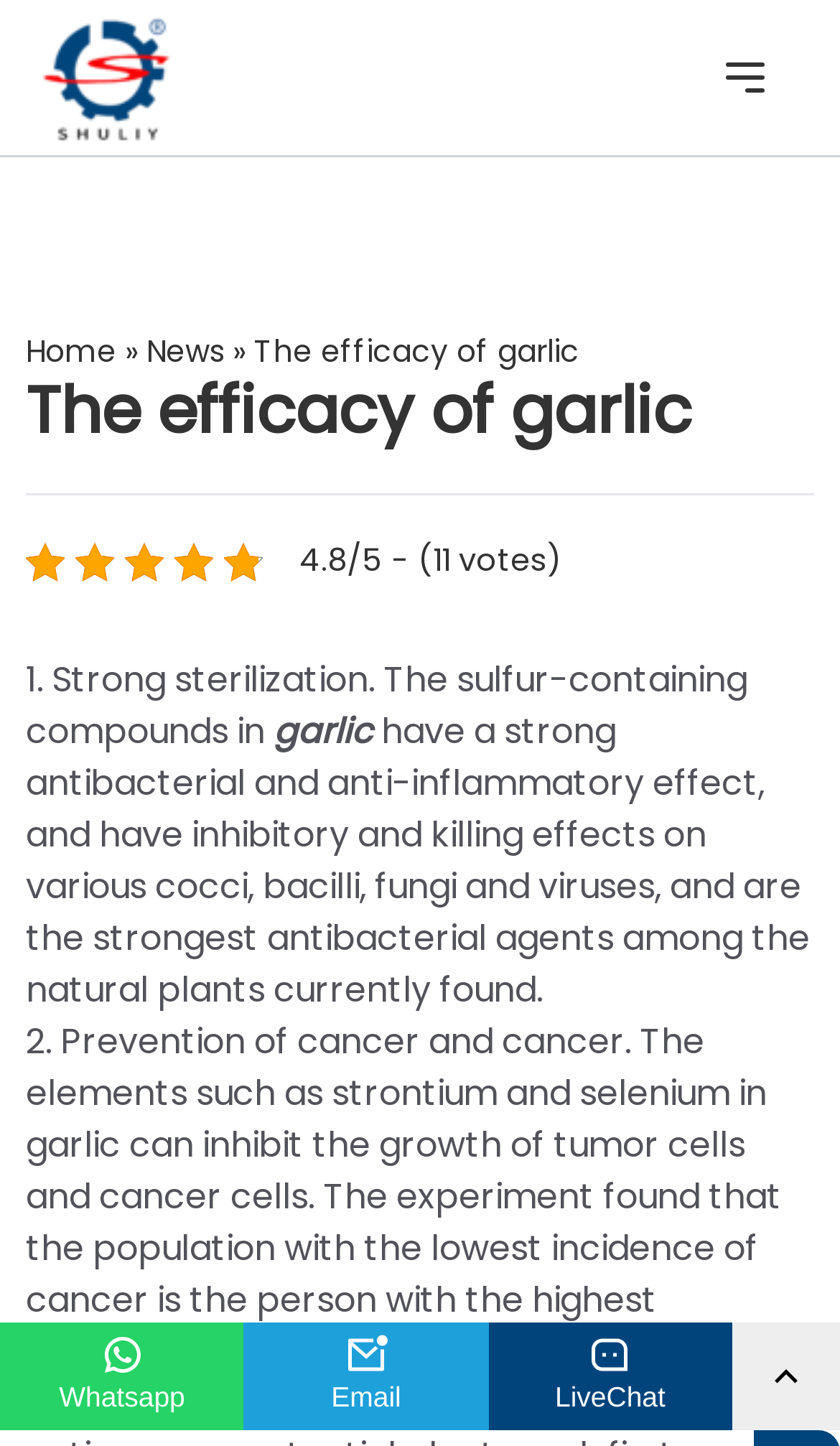Locate the bounding box coordinates of the UI element described by: "parent_node: Whatsapp". Provide the coordinates as four float numbers between 0 and 1, formatted as [left, top, right, bottom].

[0.872, 0.915, 1.0, 0.989]